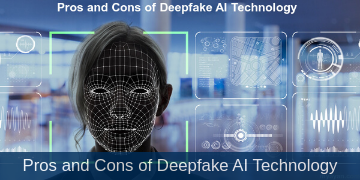What surrounds the main figure?
Carefully analyze the image and provide a thorough answer to the question.

The main figure is surrounded by various graphical user interface elements, such as charts and soundwave visuals, which suggest the multifaceted nature of deepfake technology's applications and implications.